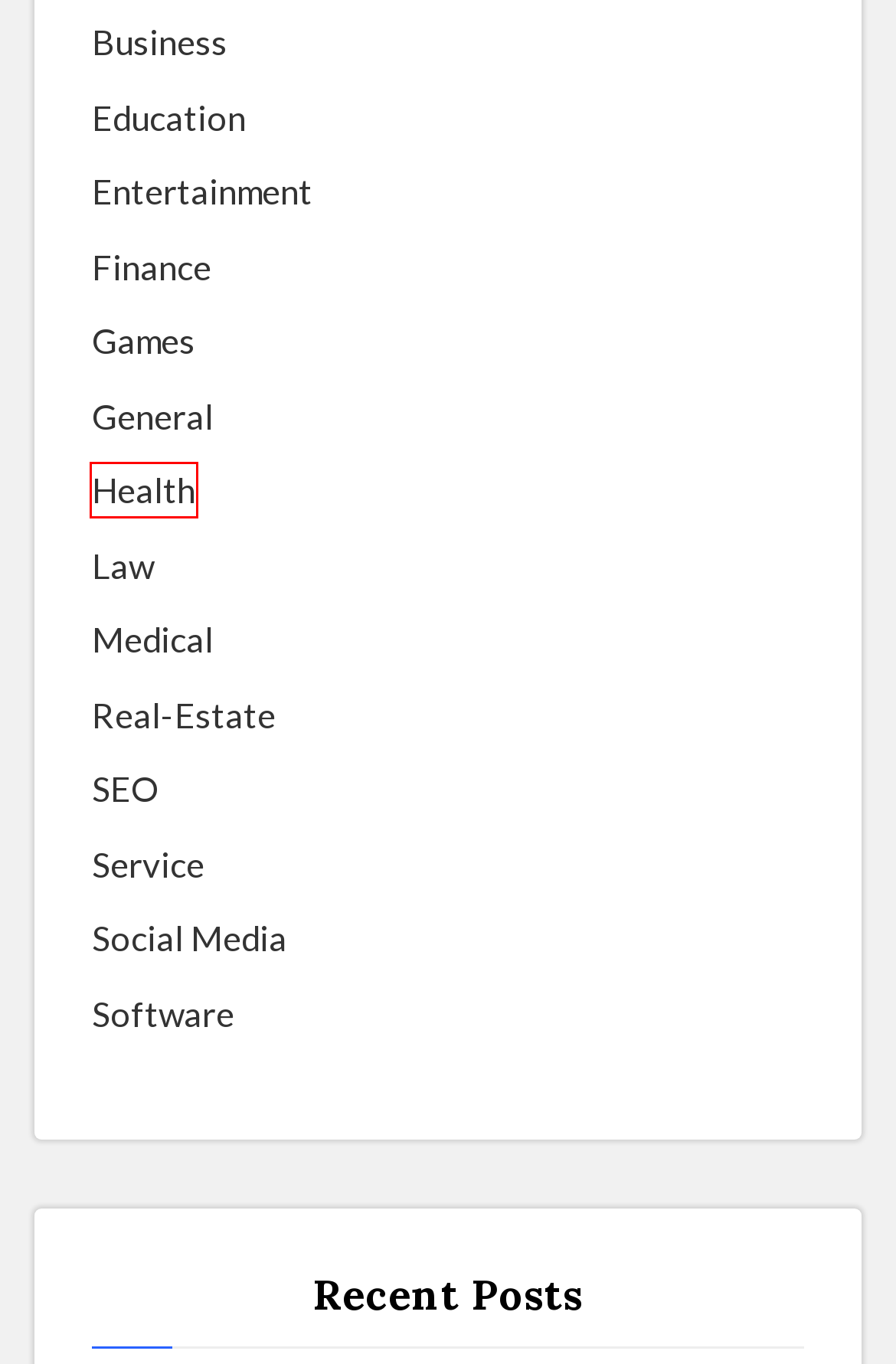Assess the screenshot of a webpage with a red bounding box and determine which webpage description most accurately matches the new page after clicking the element within the red box. Here are the options:
A. Service – Infinite Jest
B. Social Media – Infinite Jest
C. Real-Estate – Infinite Jest
D. Education – Infinite Jest
E. Health – Infinite Jest
F. Law – Infinite Jest
G. Finance – Infinite Jest
H. Medical – Infinite Jest

E